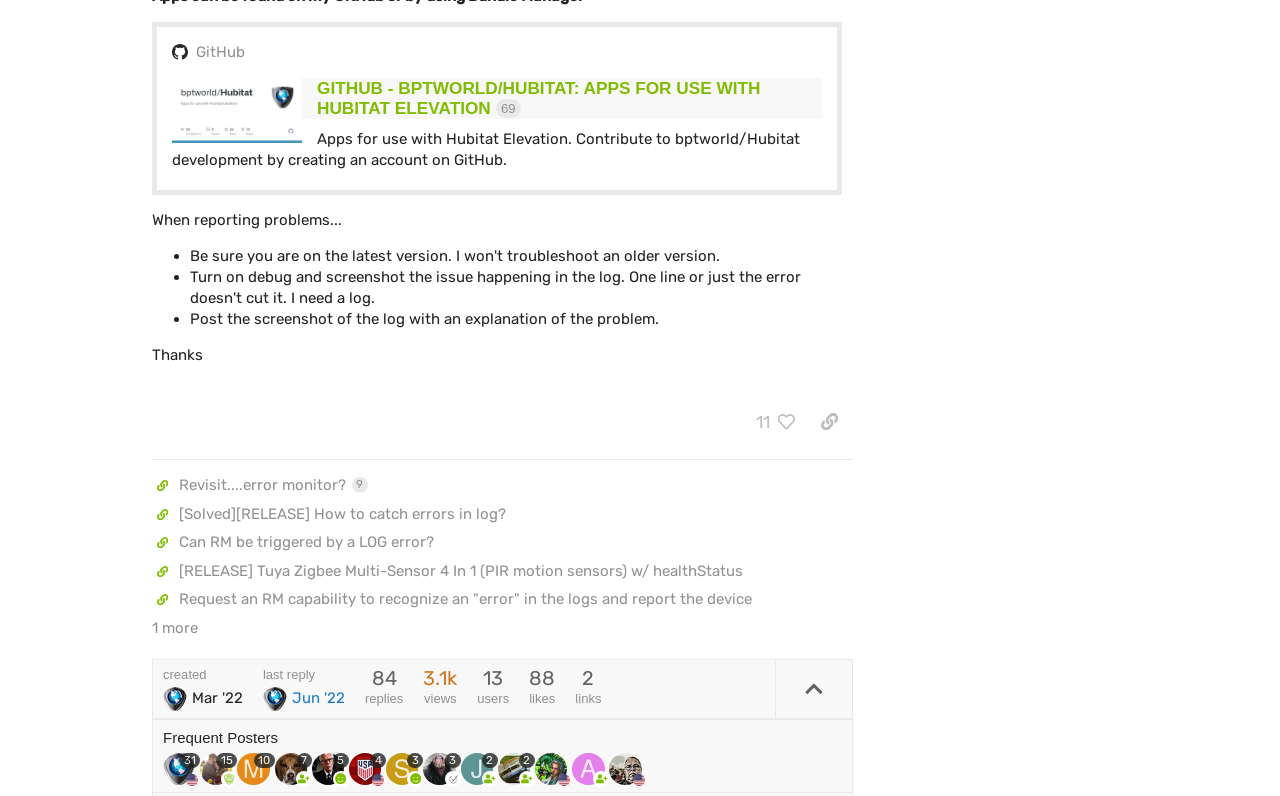Bounding box coordinates are specified in the format (top-left x, top-left y, bottom-right x, bottom-right y). All values are floating point numbers bounded between 0 and 1. Please provide the bounding box coordinate of the region this sentence describes: 1 more

[0.119, 0.777, 0.155, 0.8]